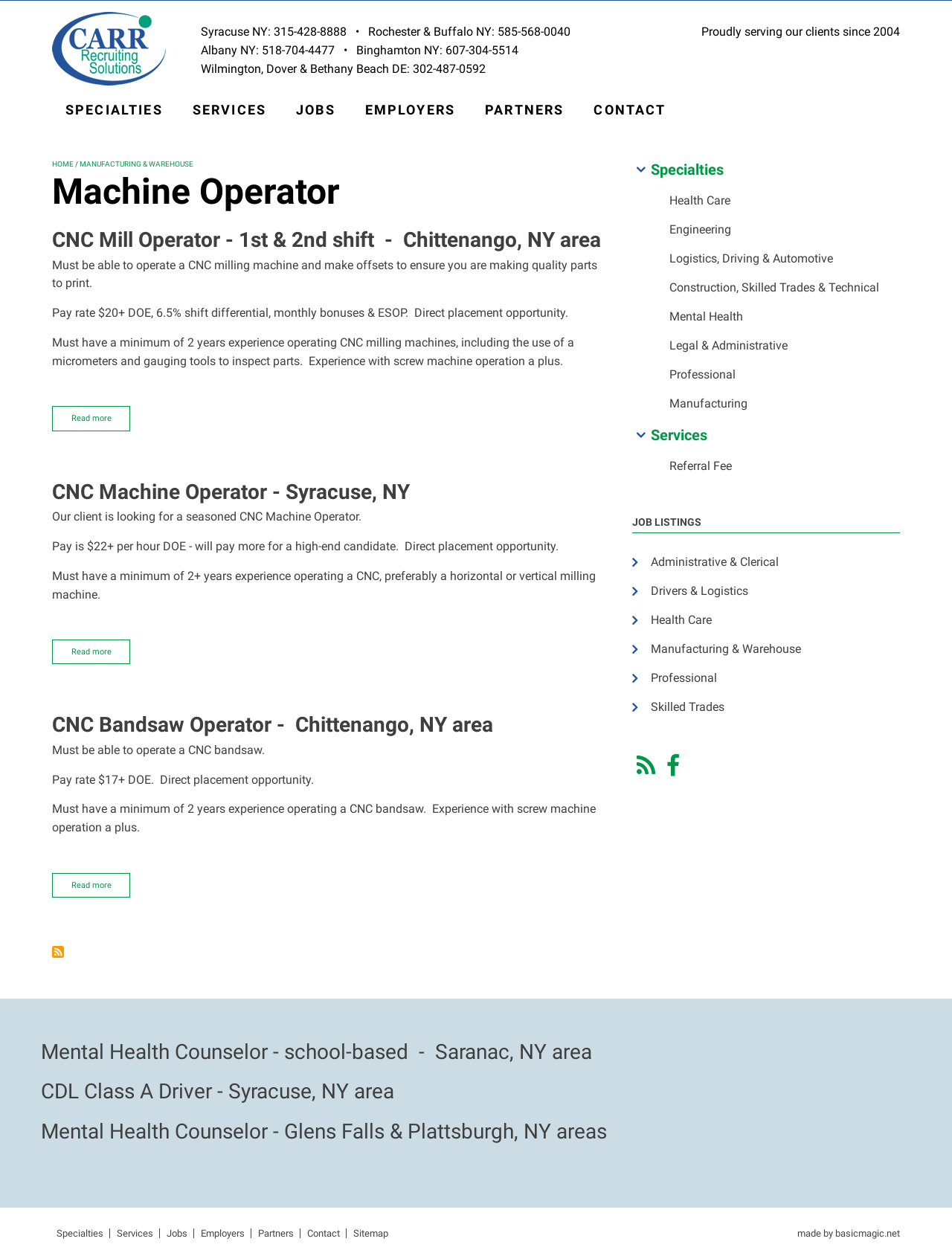Find and indicate the bounding box coordinates of the region you should select to follow the given instruction: "Read more about CNC Mill Operator - 1st & 2nd shift".

[0.055, 0.324, 0.137, 0.343]